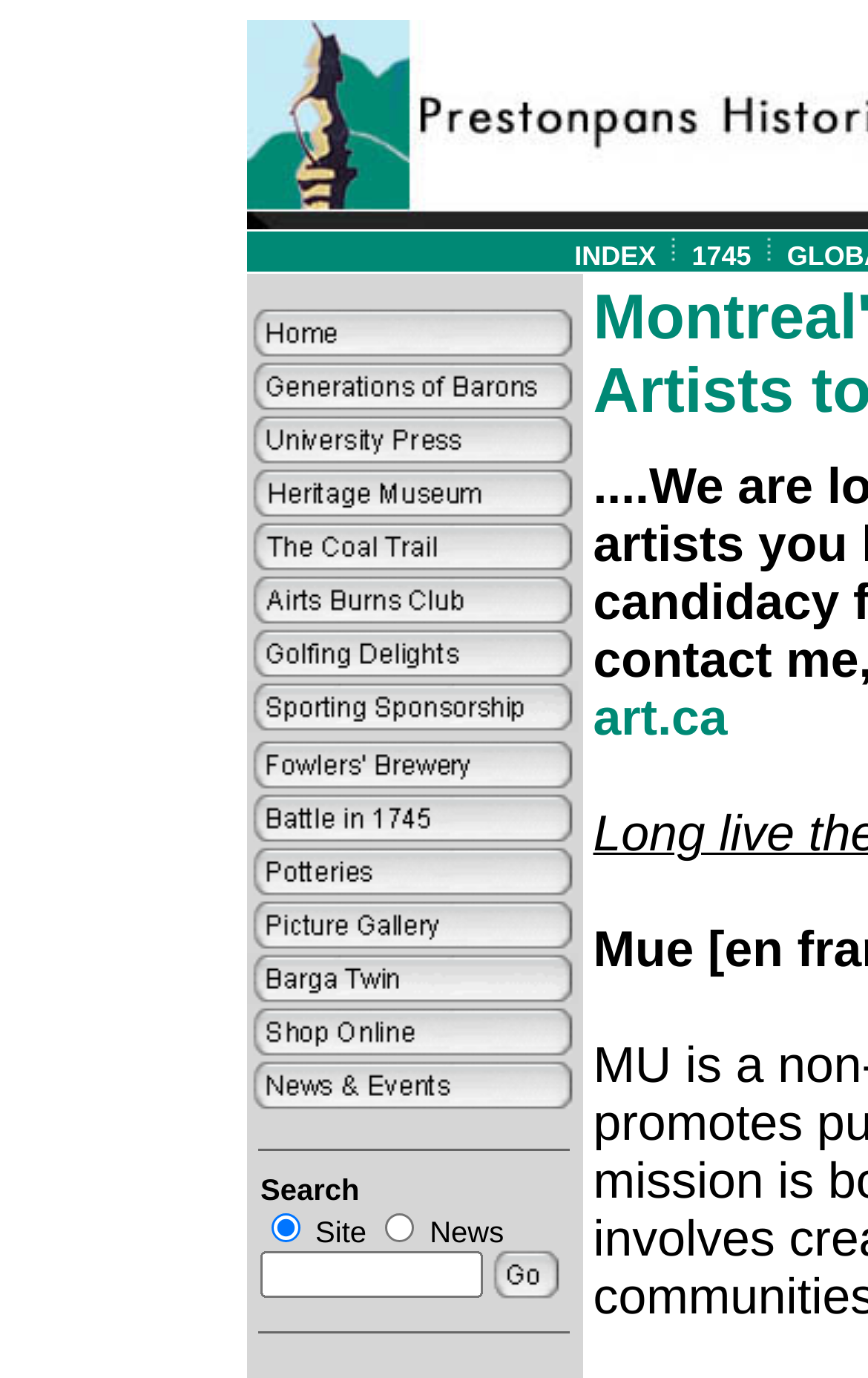How many images are there in the top navigation bar?
Answer the question with as much detail as possible.

I counted the number of images in the top navigation bar, starting from the image next to 'INDEX' to the image next to 'Shop Online', and found 15 images.